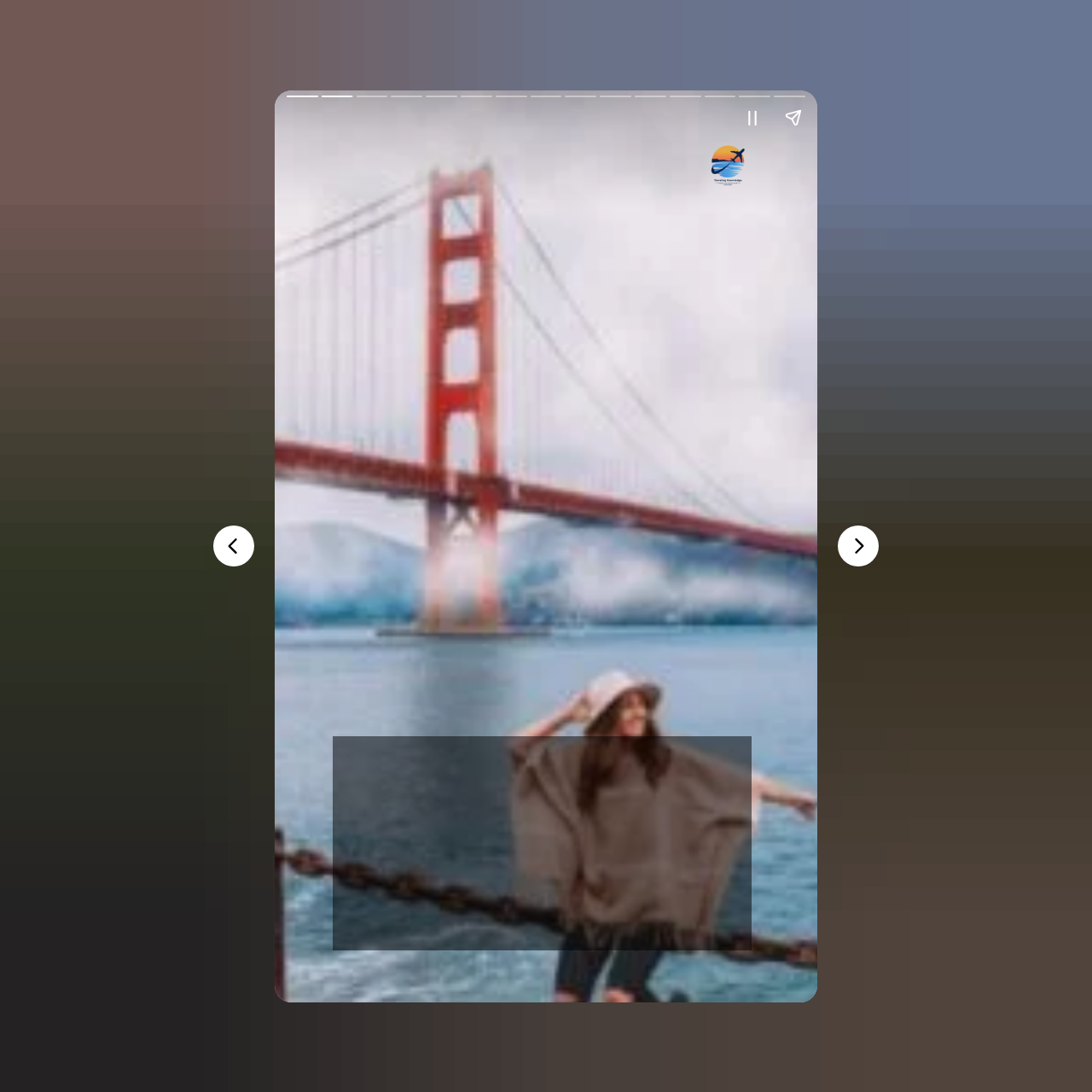Please give a concise answer to this question using a single word or phrase: 
What is the purpose of the two buttons on the bottom?

Navigate pages